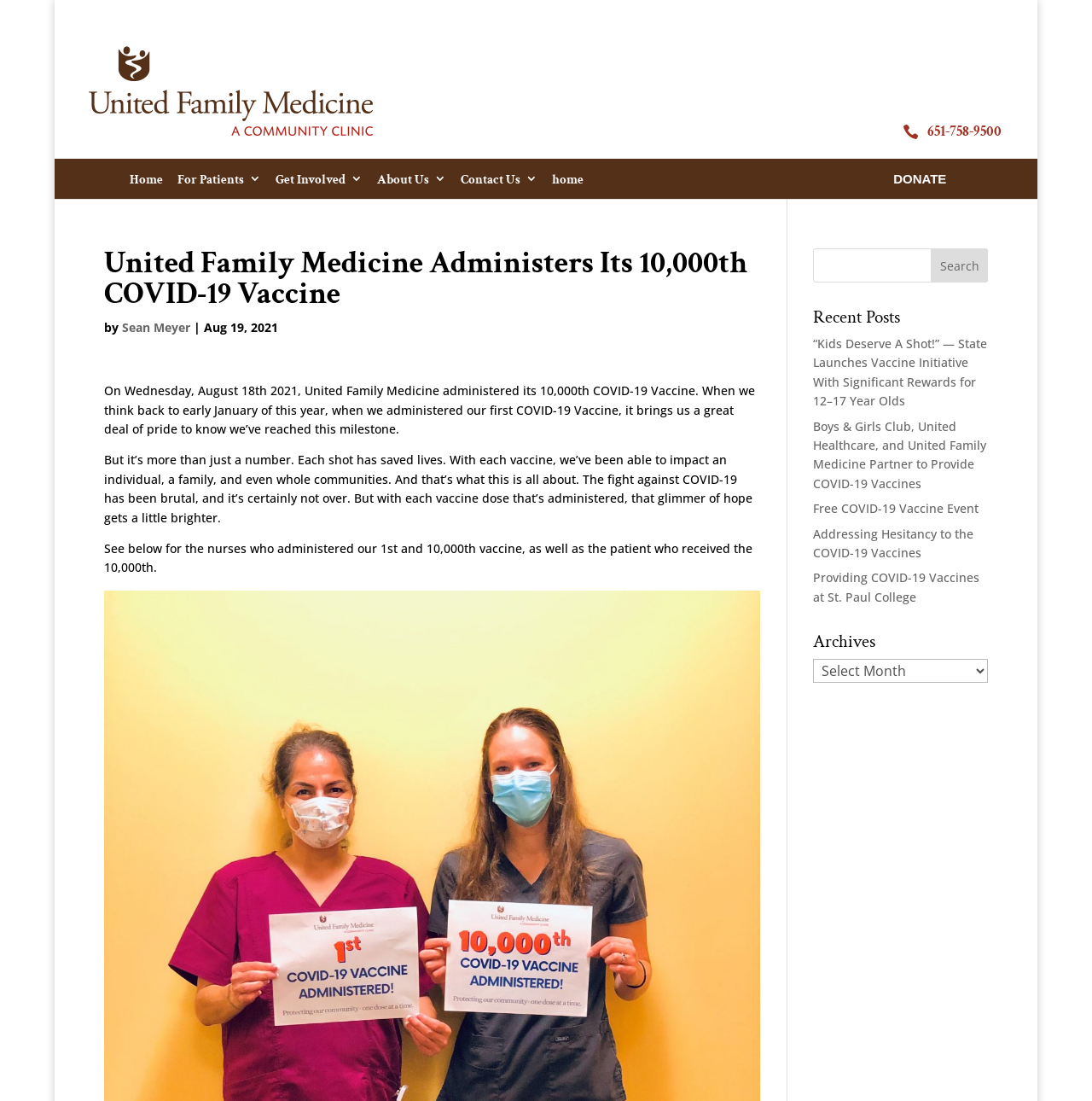Please identify the bounding box coordinates of the element I should click to complete this instruction: 'Visit the home page'. The coordinates should be given as four float numbers between 0 and 1, like this: [left, top, right, bottom].

[0.118, 0.158, 0.149, 0.181]